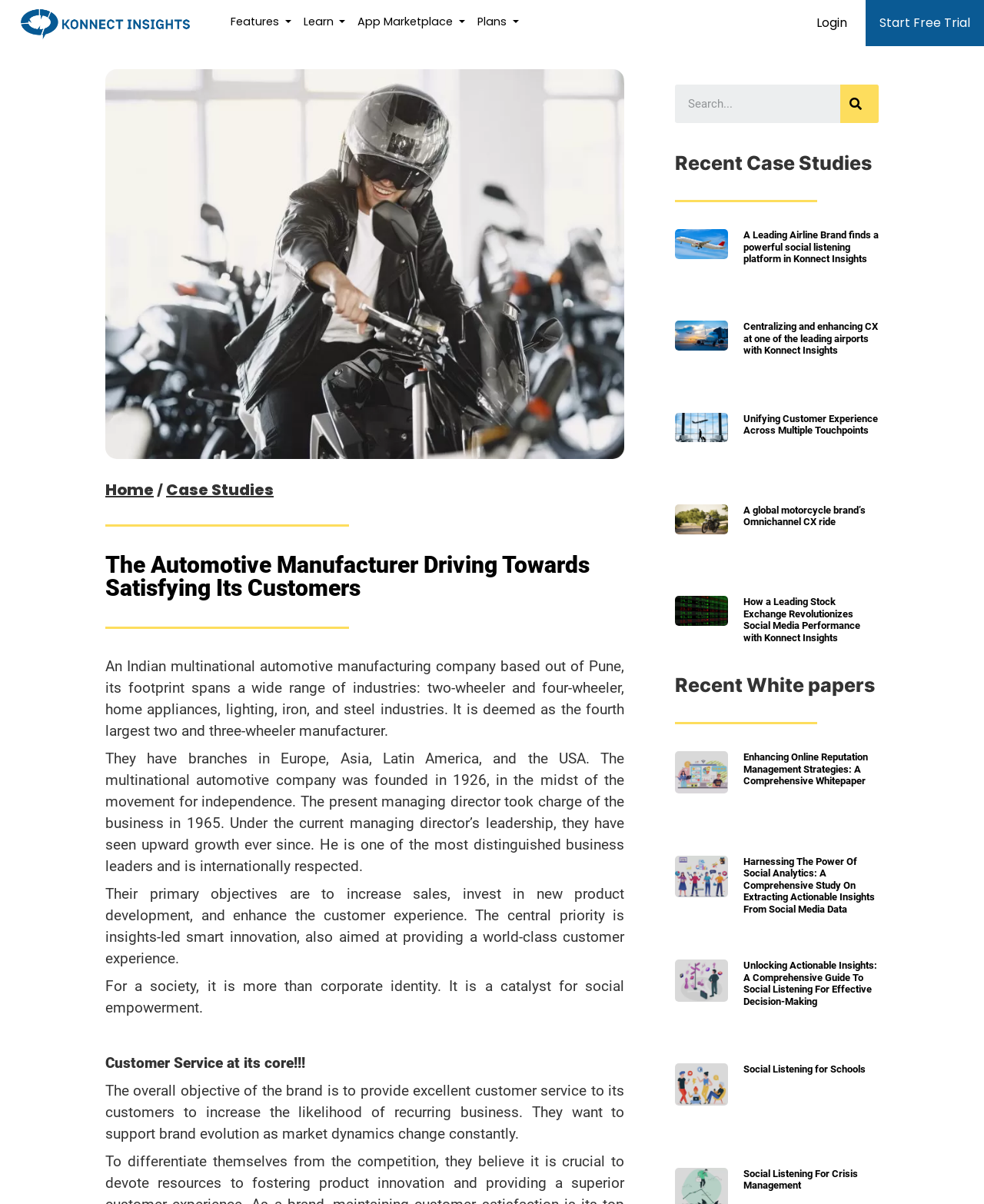Answer with a single word or phrase: 
What is the title of the first case study?

A Leading Airline Brand finds a powerful social listening platform in Konnect Insights